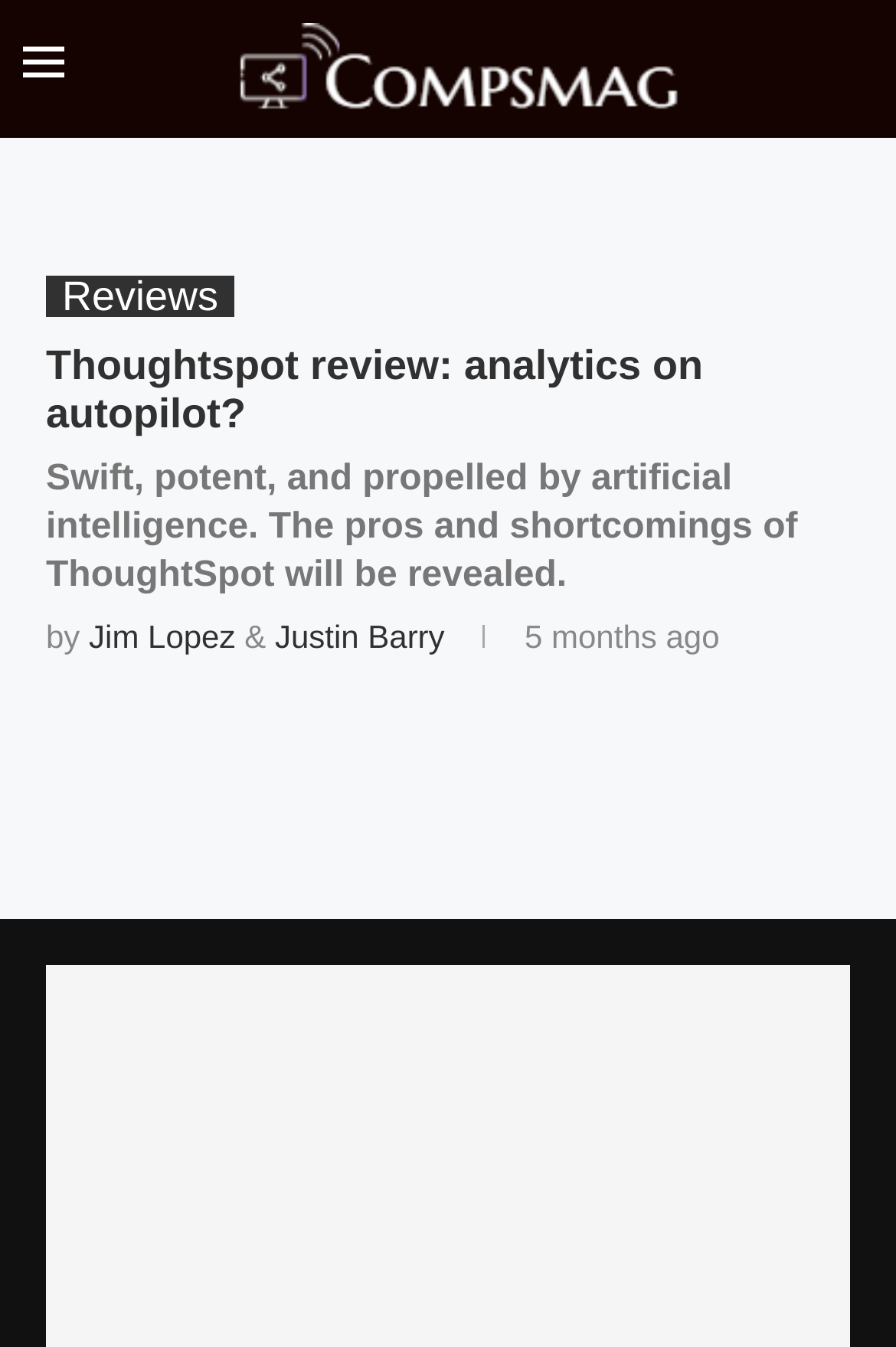Provide a brief response to the question using a single word or phrase: 
How many authors are mentioned in the article?

2